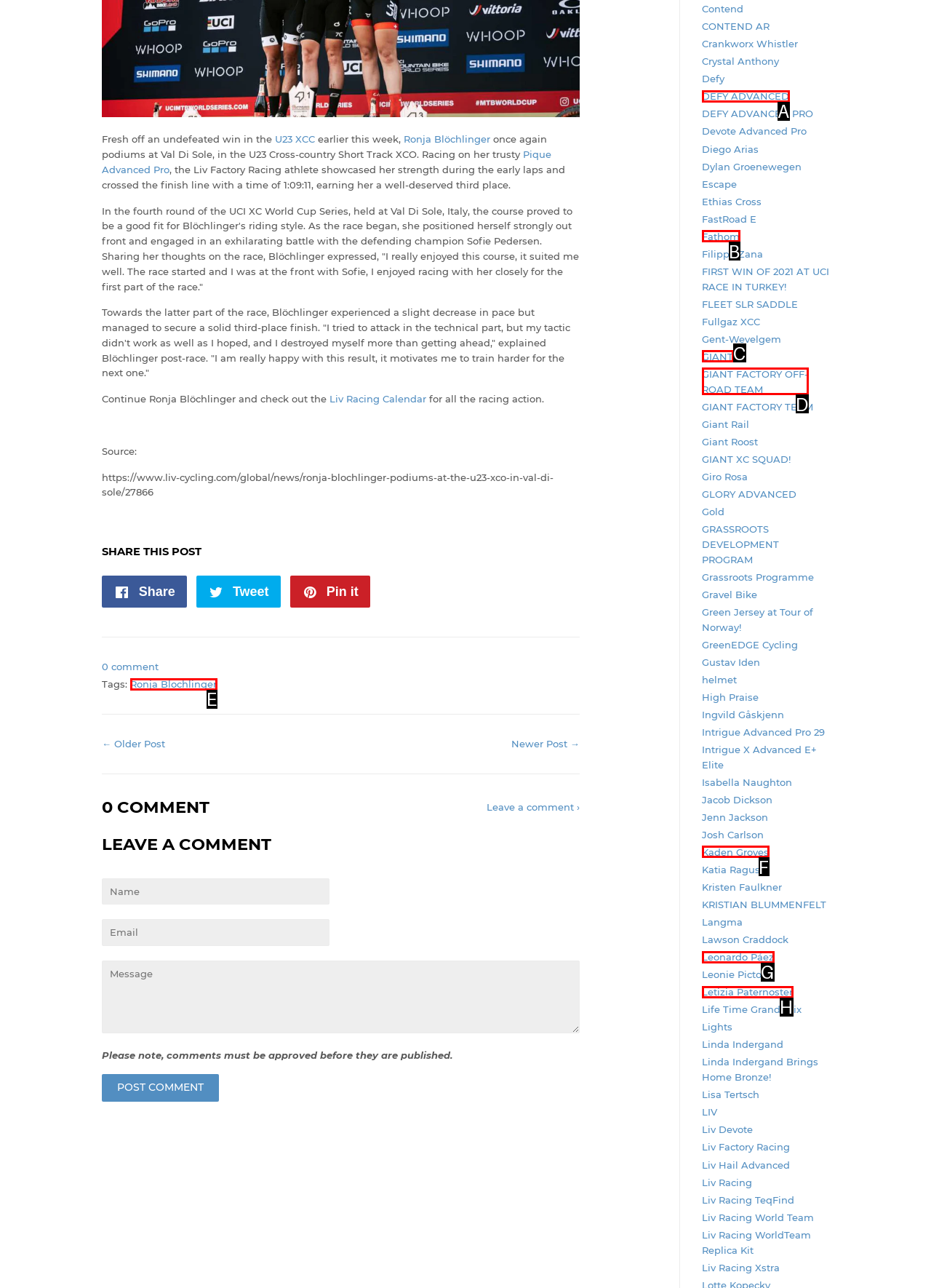Tell me which one HTML element best matches the description: DEFY ADVANCED
Answer with the option's letter from the given choices directly.

A